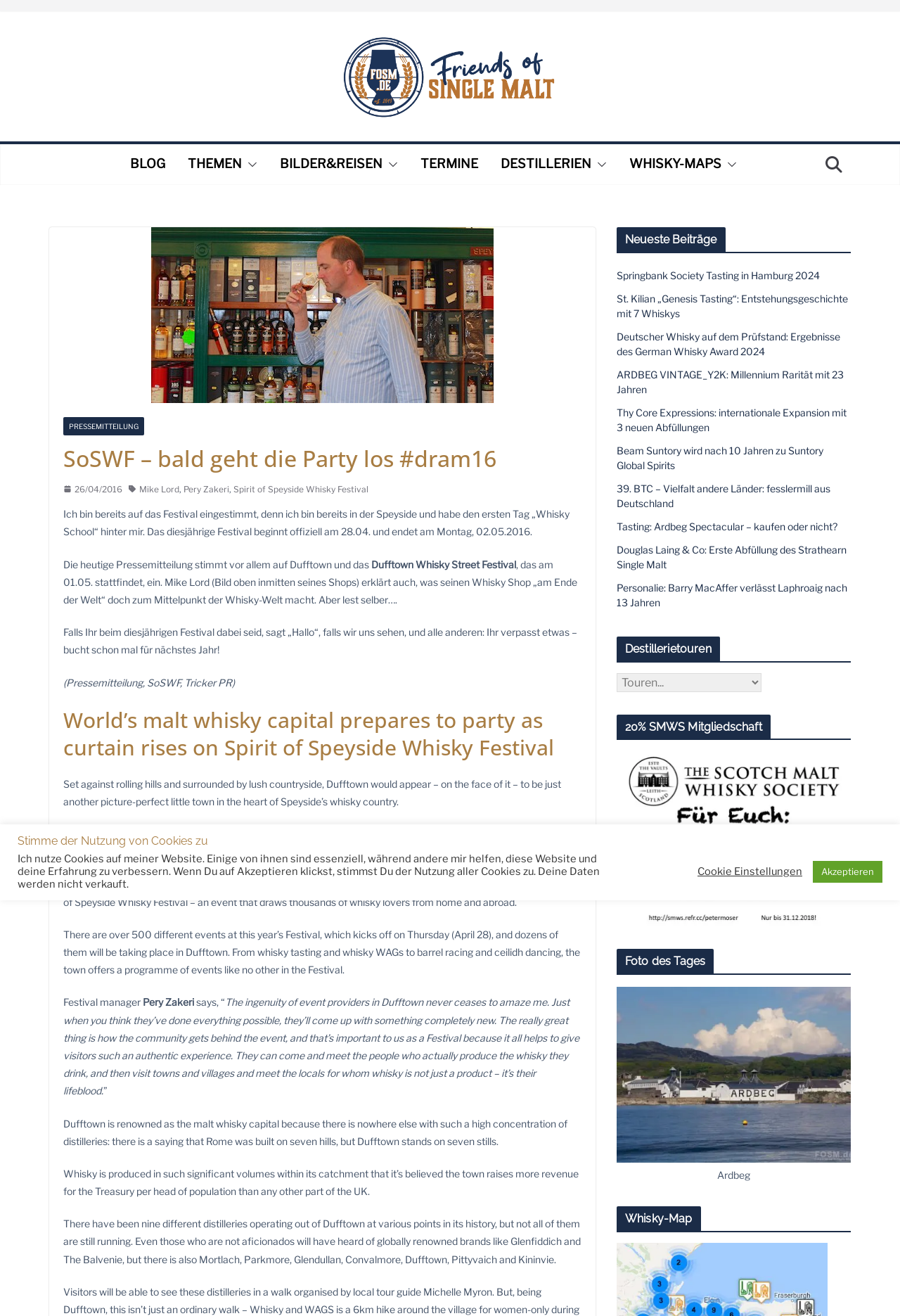What is the name of the whisky festival?
Answer the question with a detailed explanation, including all necessary information.

I found the answer by looking at the text content of the webpage, specifically the heading 'World’s malt whisky capital prepares to party as curtain rises on Spirit of Speyside Whisky Festival'.